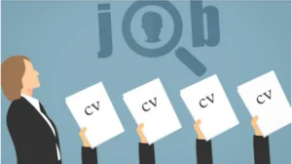Give a succinct answer to this question in a single word or phrase: 
What is the significance of the magnifying glass in the background?

Symbolizing the search for employment